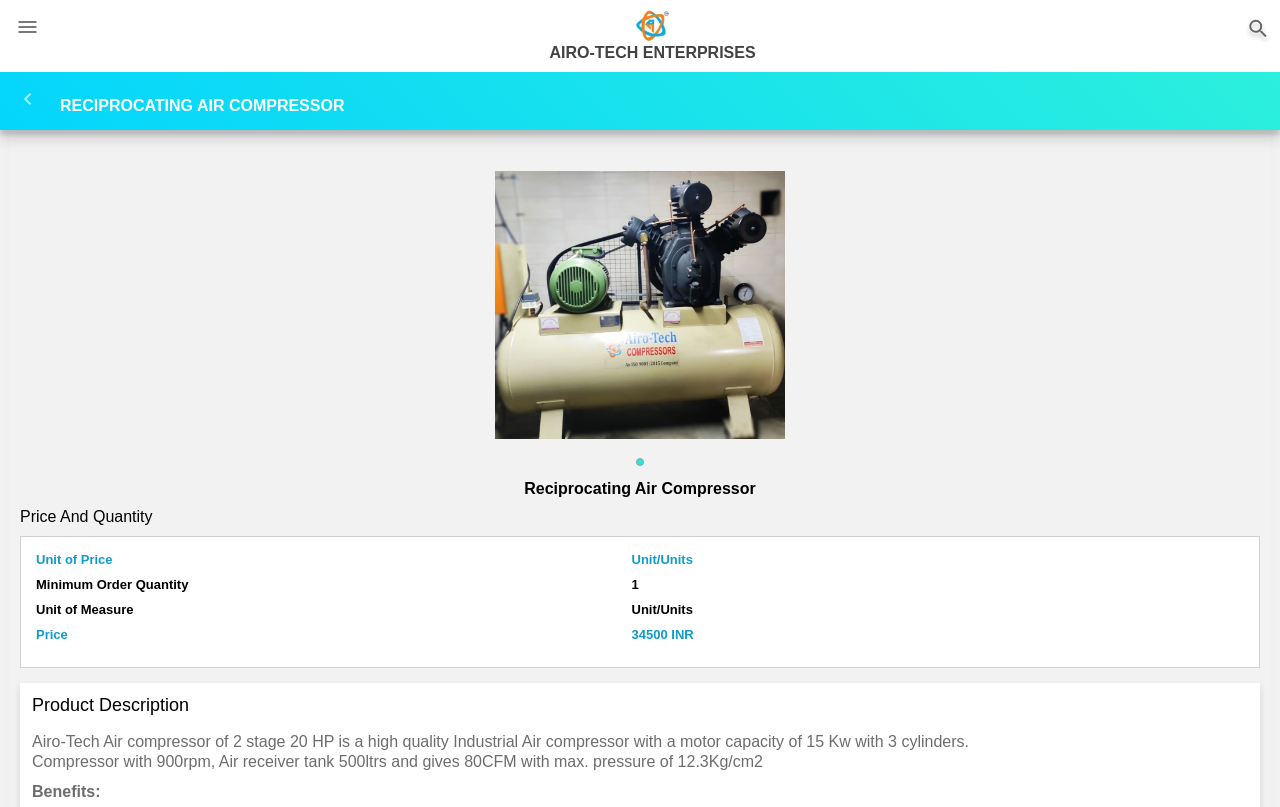What is the unit of price?
Answer the question with as much detail as possible.

The unit of price can be found in the static text element with the text 'Unit/Units' which is located in the product description section of the webpage, under the 'Unit of Price' label.